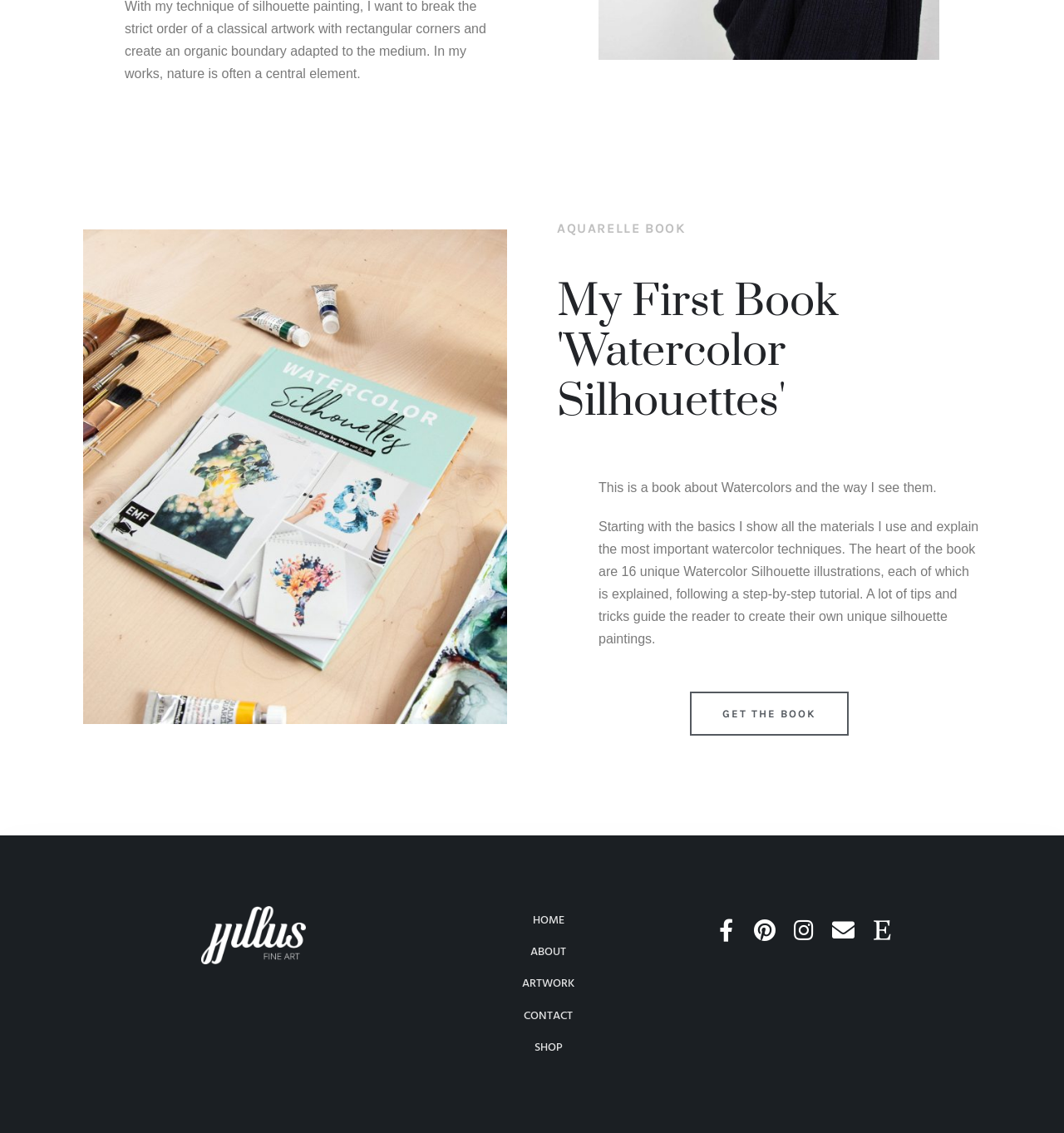Please identify the bounding box coordinates of the area that needs to be clicked to follow this instruction: "Check the 'ARTWORK' section".

[0.375, 0.859, 0.656, 0.878]